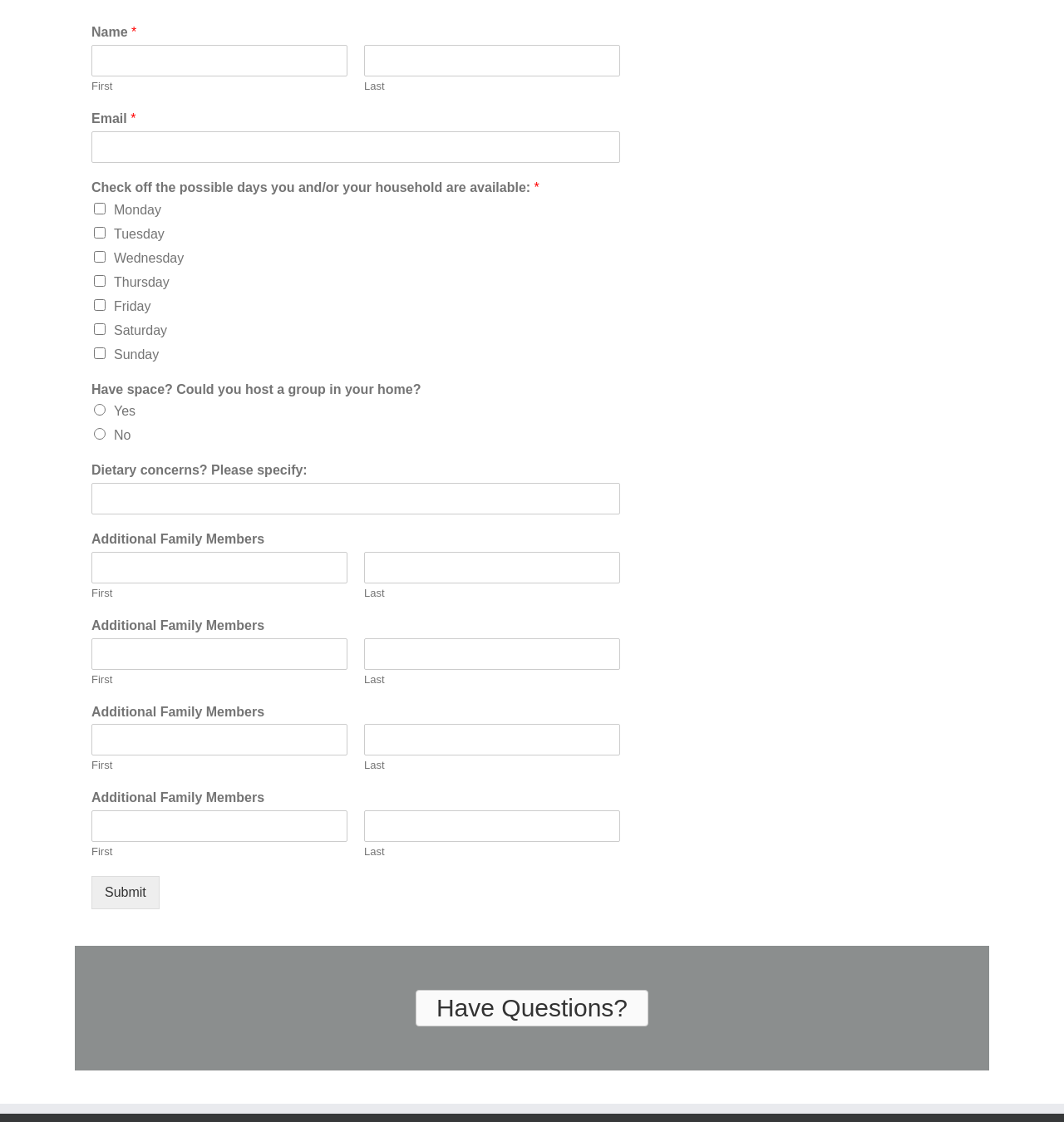Provide a brief response to the question below using a single word or phrase: 
What is the purpose of the 'Have space?' question?

To host a group